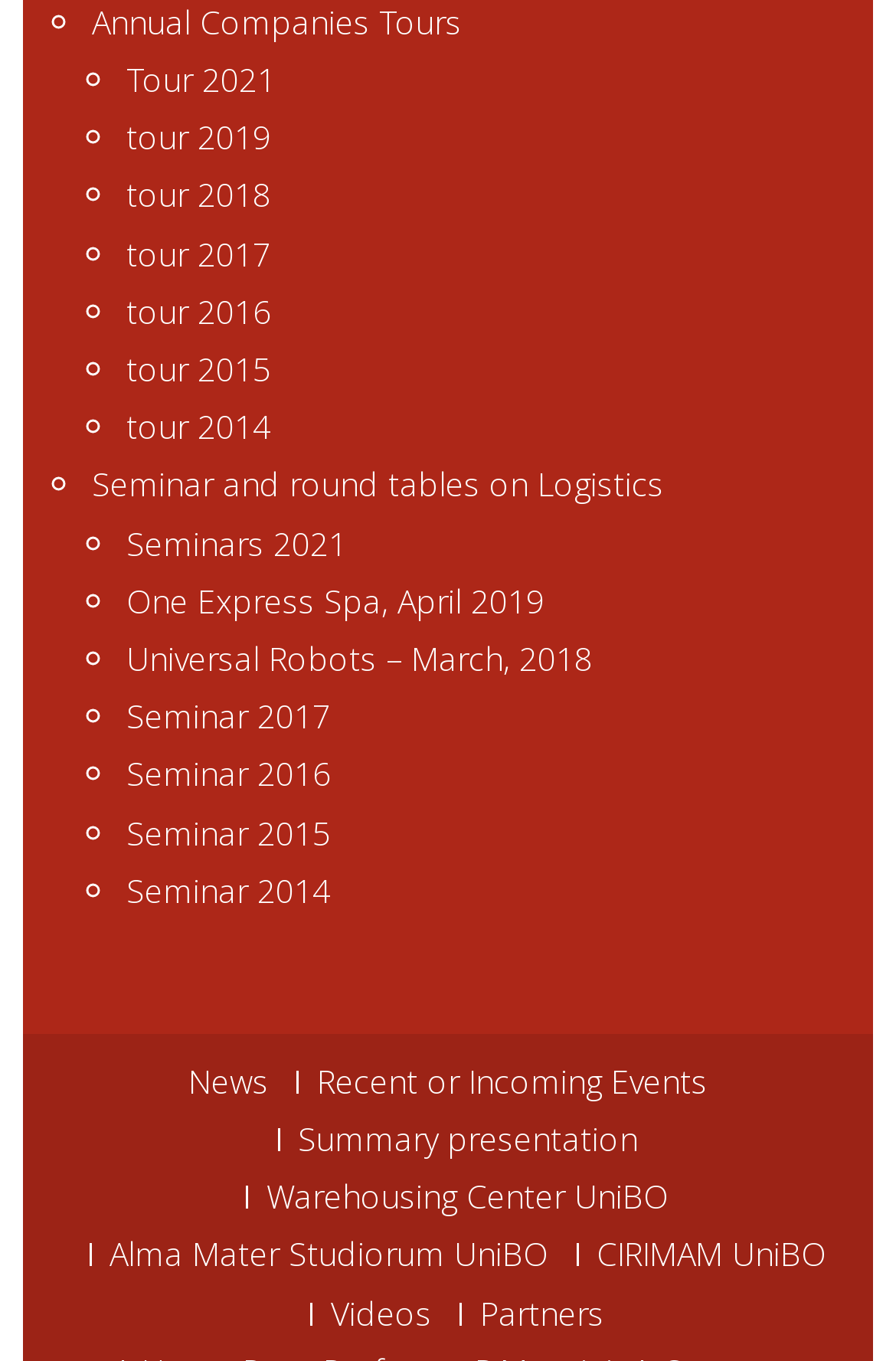Please analyze the image and provide a thorough answer to the question:
What is the last event listed?

I looked at the list of events and found that the last one listed is 'Seminar 2014', which is located at the bottom of the list.